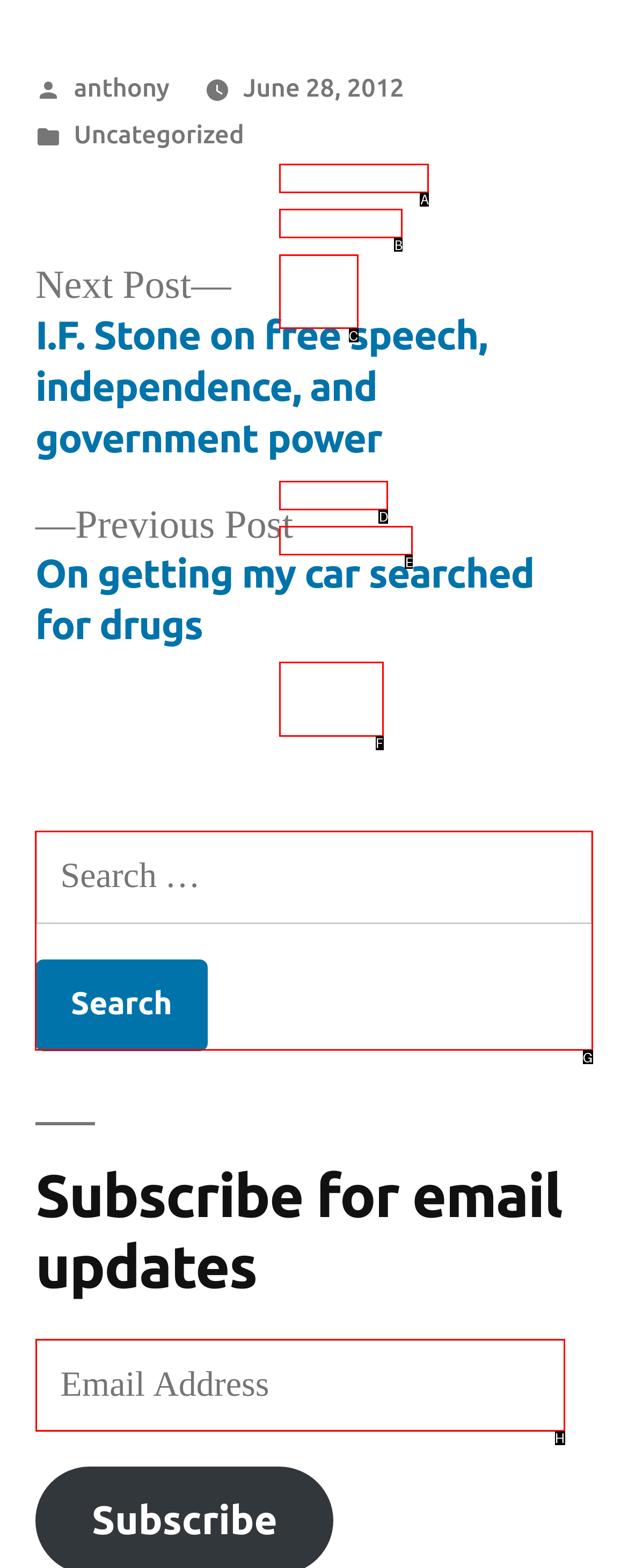Choose the HTML element that should be clicked to accomplish the task: Search for posts. Answer with the letter of the chosen option.

G